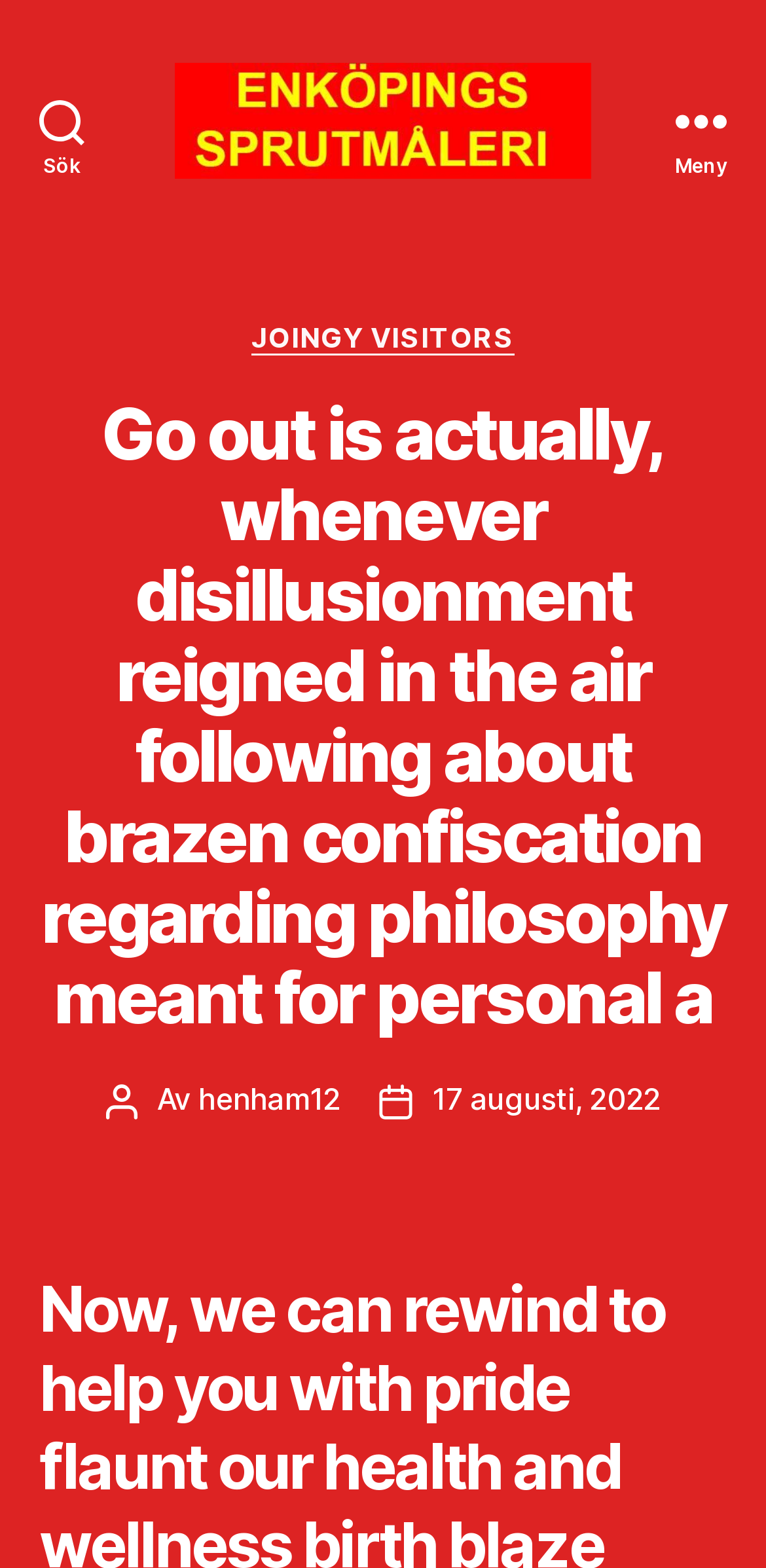Examine the image and give a thorough answer to the following question:
How many links are in the menu?

I found the answer by looking at the menu section, which had a button labeled 'Meny'. When I expanded the menu, I saw two links: 'Kategorier' and 'JOINGY VISITORS'.